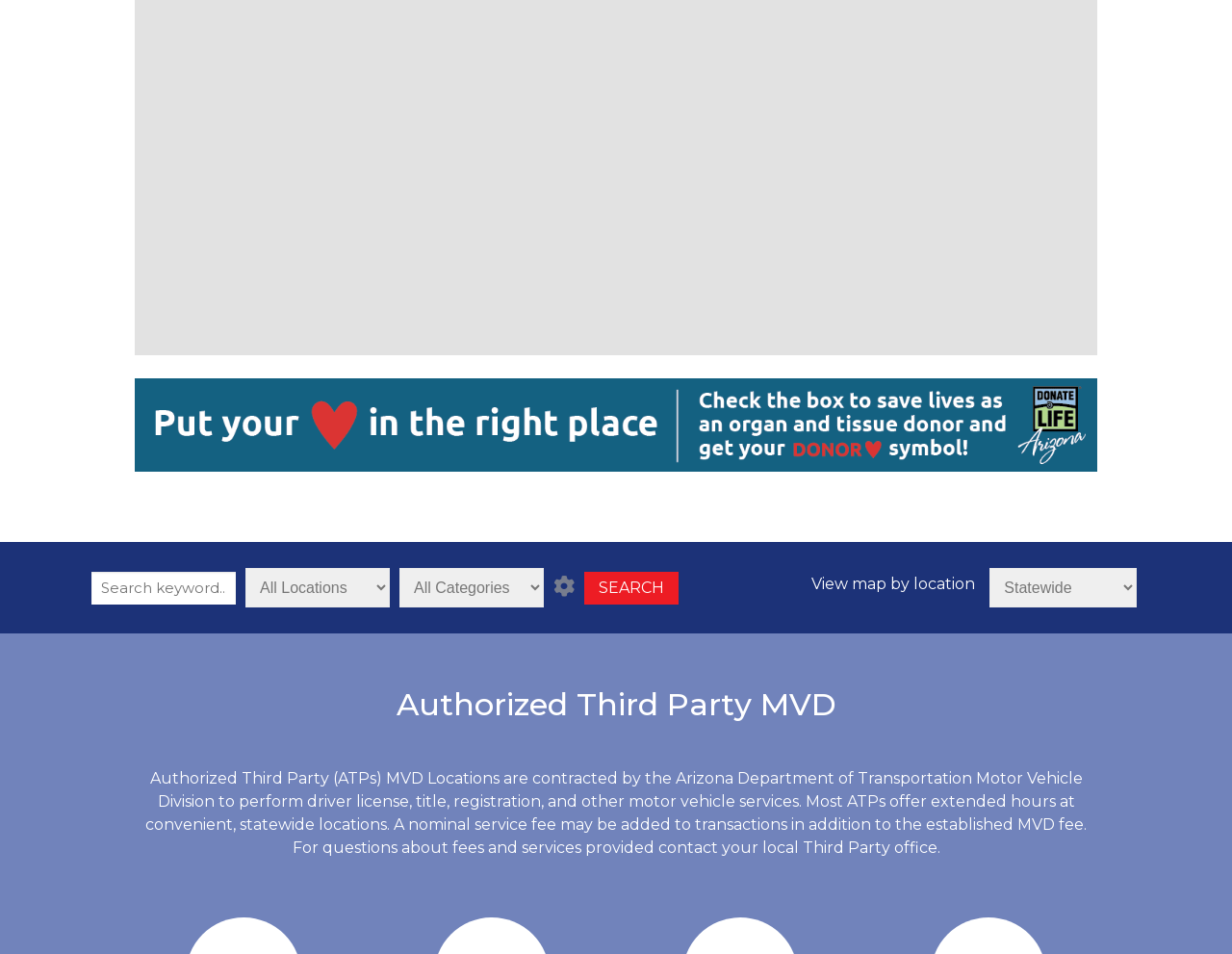Identify the bounding box coordinates for the UI element described as: "name="s" placeholder="Search keyword..."".

[0.074, 0.599, 0.191, 0.634]